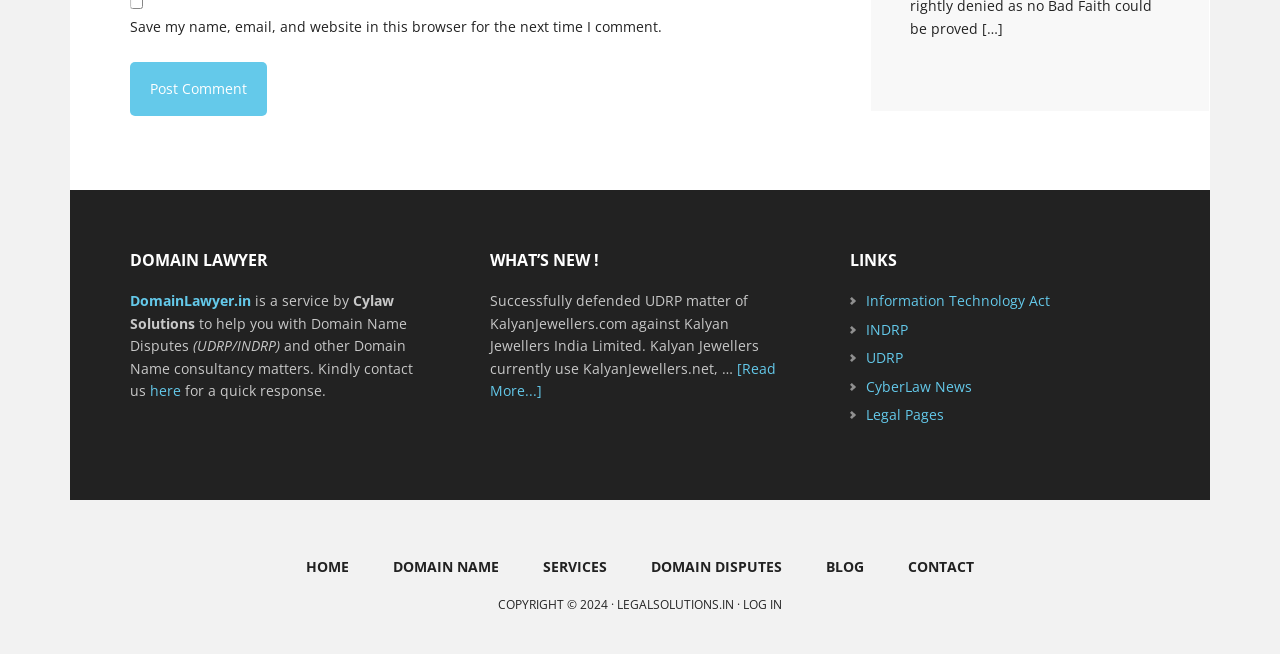Find the bounding box coordinates of the element I should click to carry out the following instruction: "Visit the 'DOMAIN LAWYER' page".

[0.102, 0.383, 0.336, 0.414]